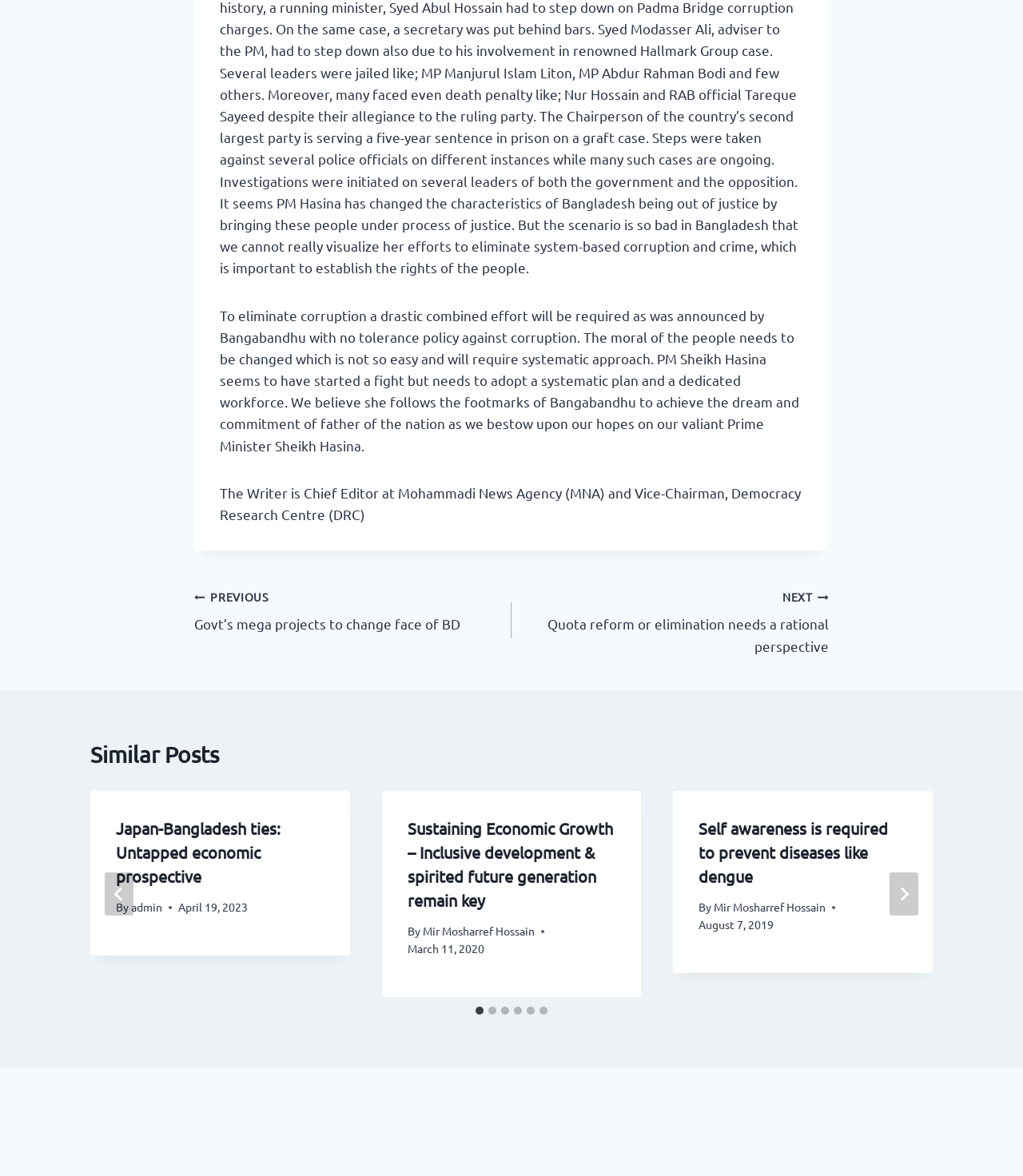Determine the bounding box of the UI component based on this description: "aria-label="Go to last slide"". The bounding box coordinates should be four float values between 0 and 1, i.e., [left, top, right, bottom].

[0.102, 0.742, 0.13, 0.778]